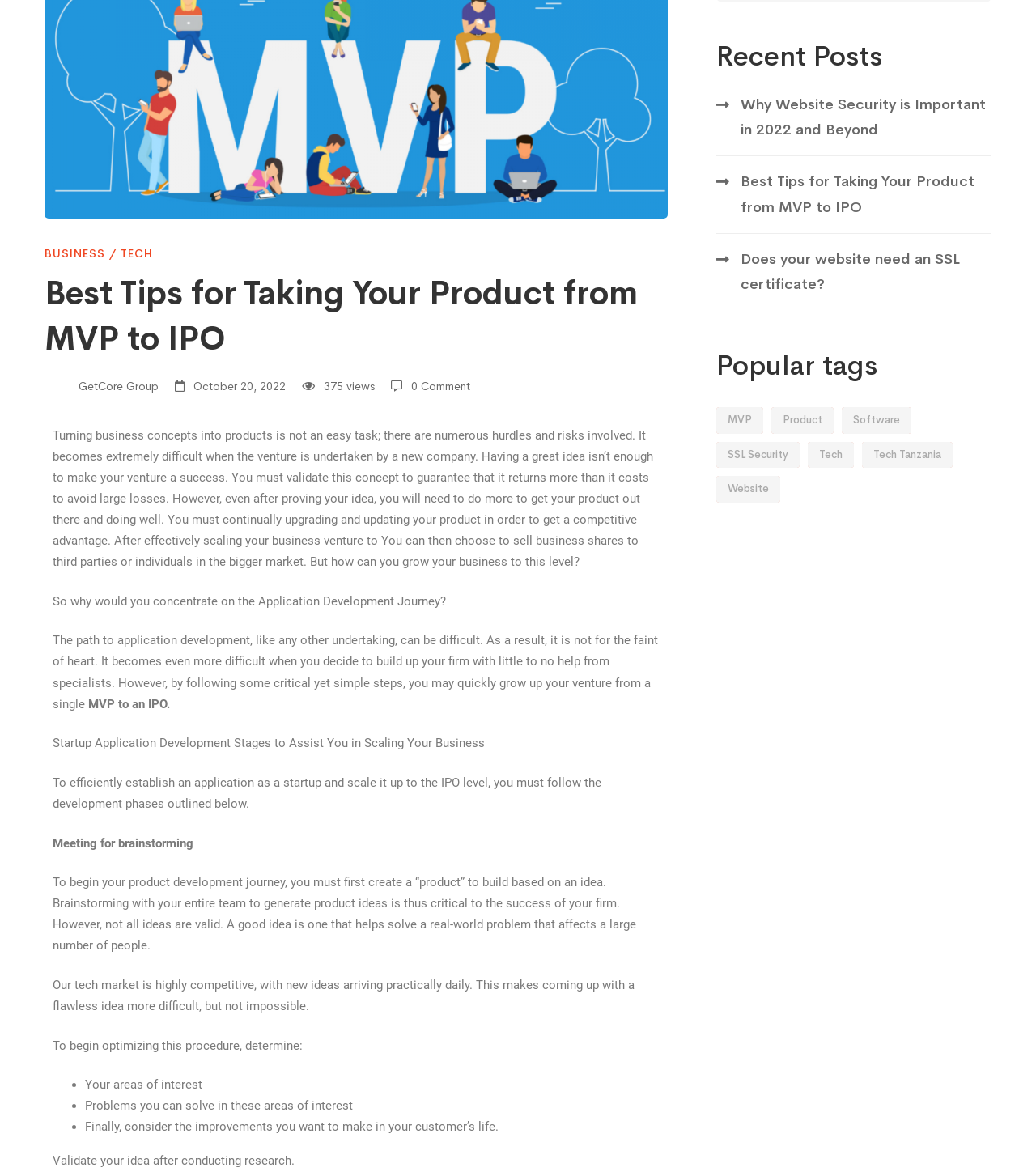Extract the bounding box coordinates for the UI element described by the text: "Software". The coordinates should be in the form of [left, top, right, bottom] with values between 0 and 1.

[0.812, 0.347, 0.88, 0.37]